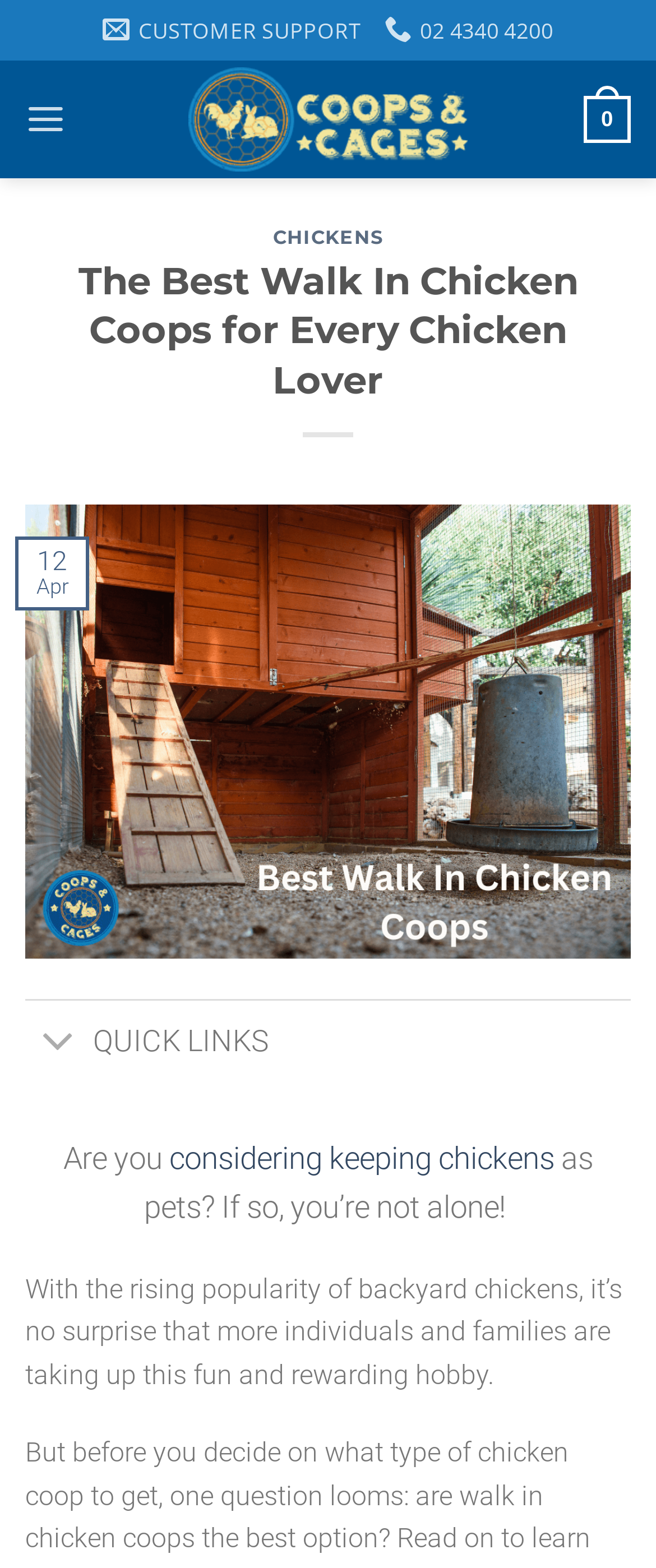Based on the image, please elaborate on the answer to the following question:
What is the purpose of the 'Toggle QUICK LINKS' button?

I inferred the purpose of the 'Toggle QUICK LINKS' button by looking at its label and the fact that it is a toggle button, which suggests that it controls the visibility of some content, likely quick links.